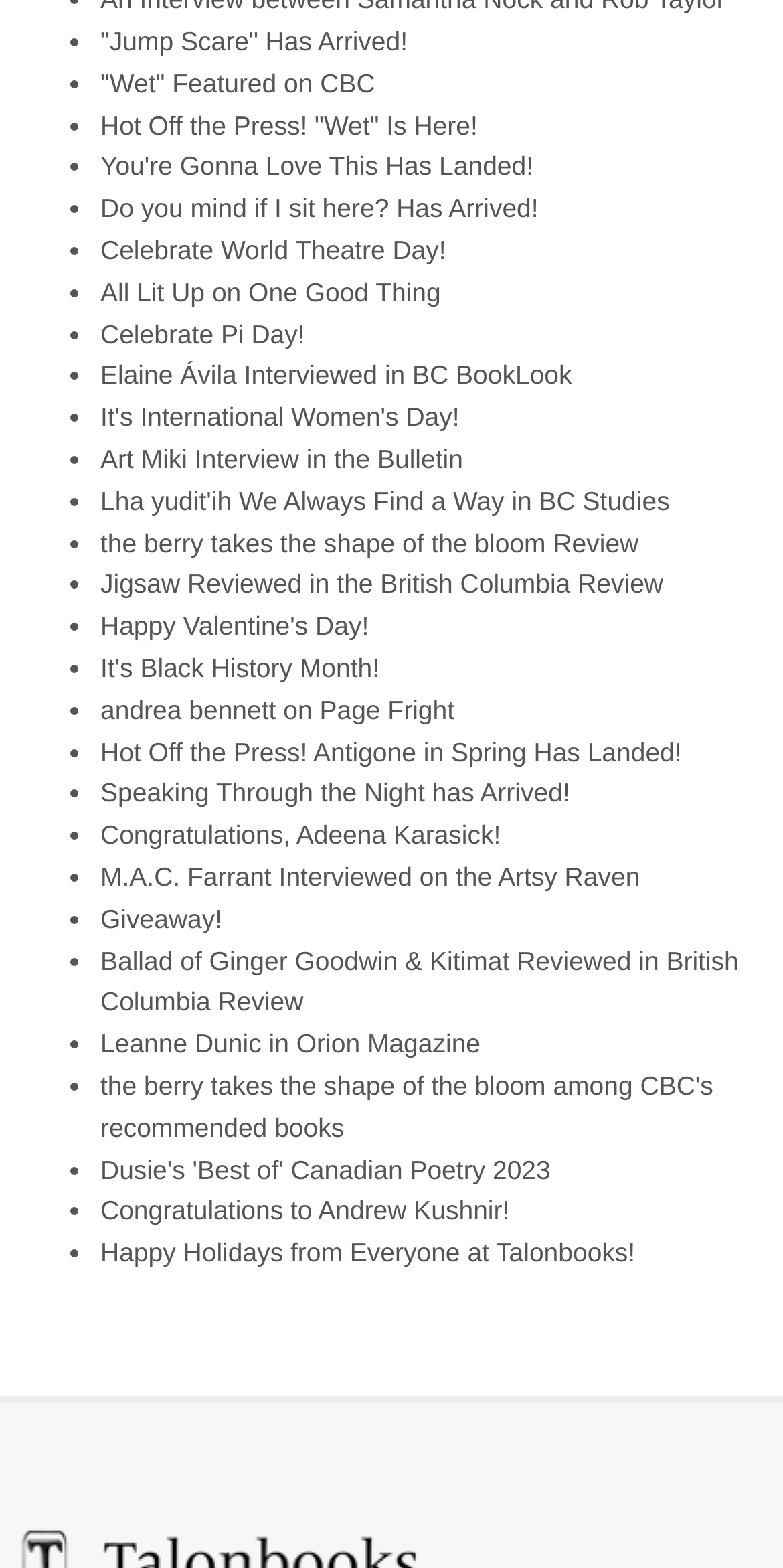Answer the question below using just one word or a short phrase: 
What is the title of the first news item?

"Jump Scare" Has Arrived!